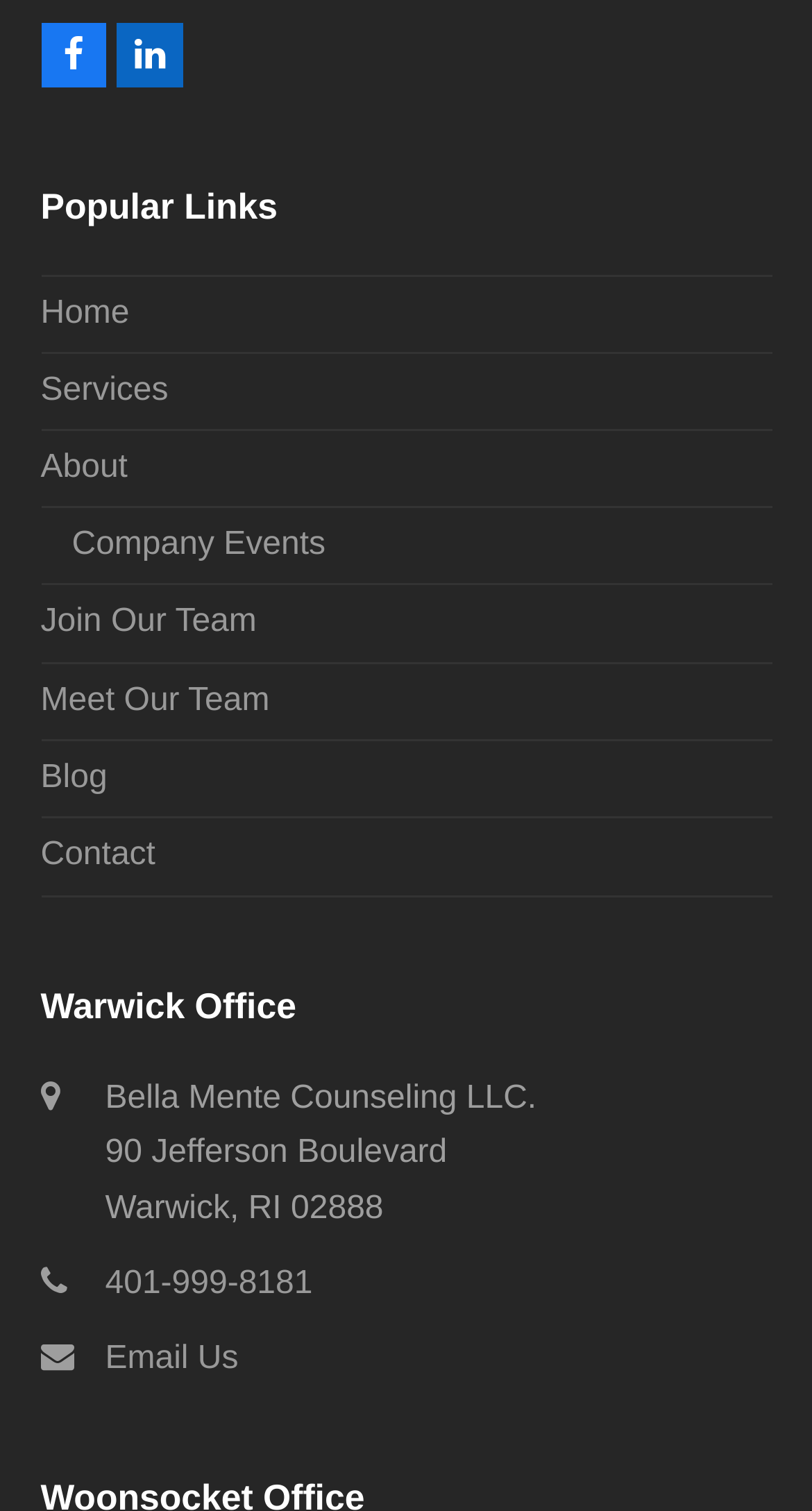Look at the image and give a detailed response to the following question: How many social media links are available?

The social media links can be found in the link elements with the texts 'Facebook' and 'LinkedIn' located at [0.05, 0.015, 0.132, 0.058] and [0.144, 0.015, 0.226, 0.058] respectively. These elements are children of the Root Element and are positioned at the top of the page.